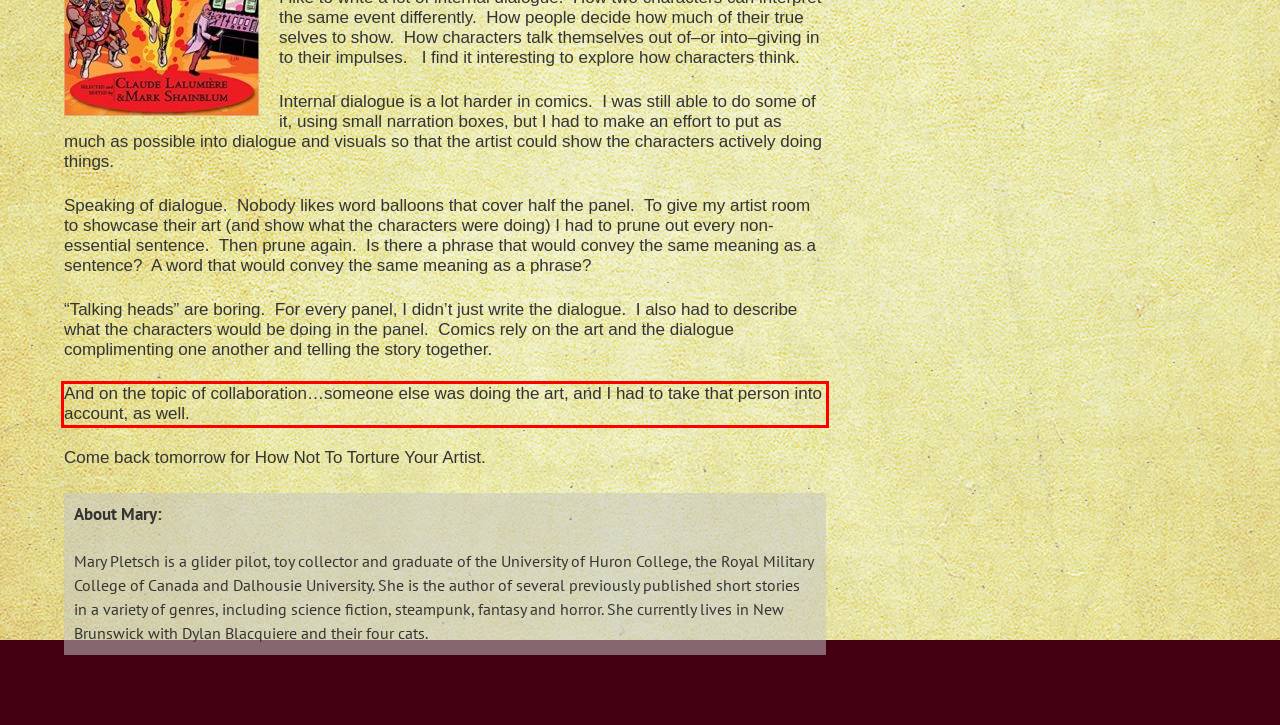Please look at the screenshot provided and find the red bounding box. Extract the text content contained within this bounding box.

And on the topic of collaboration…someone else was doing the art, and I had to take that person into account, as well.